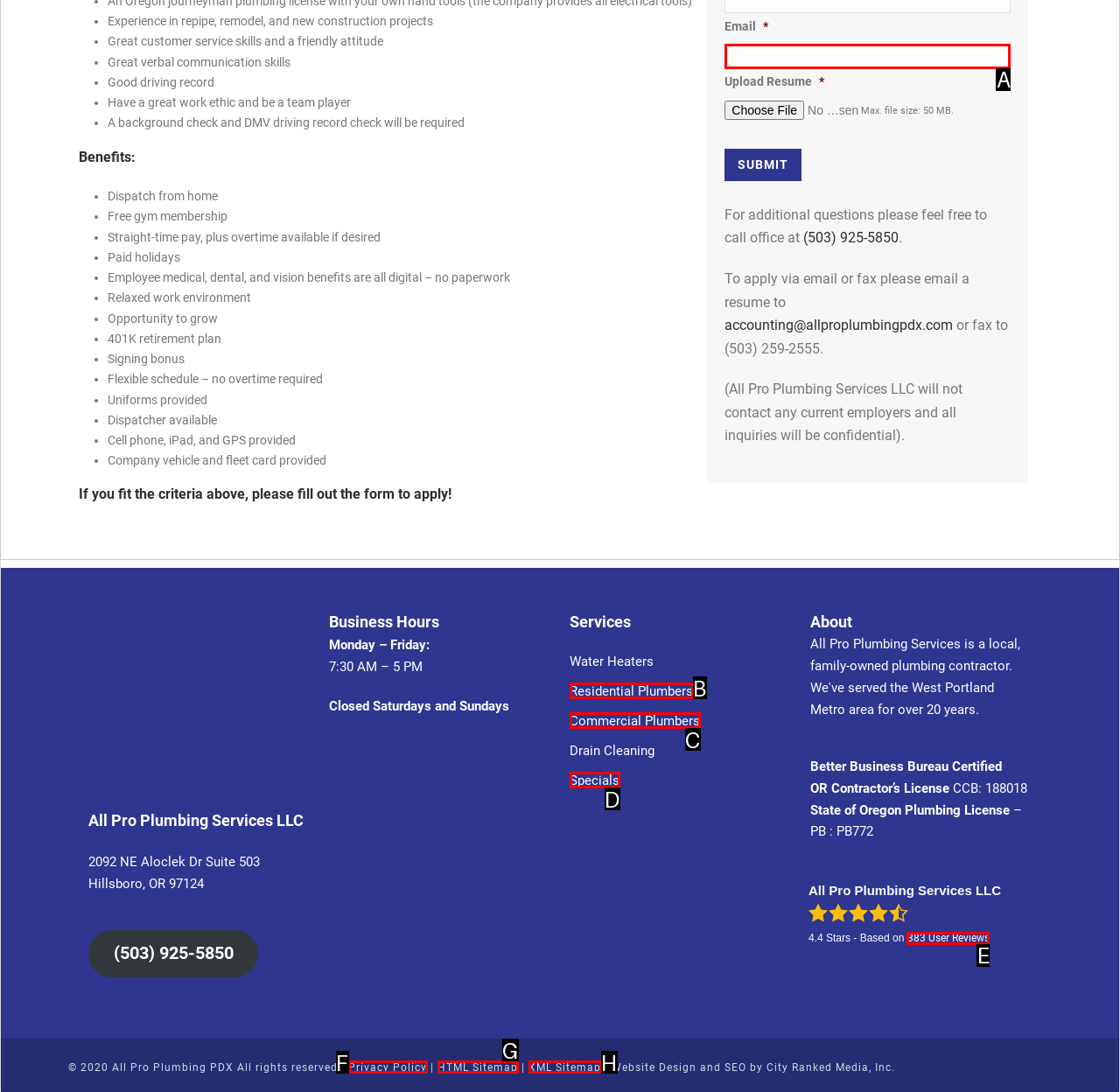From the given choices, identify the element that matches: 383 User Reviews
Answer with the letter of the selected option.

E